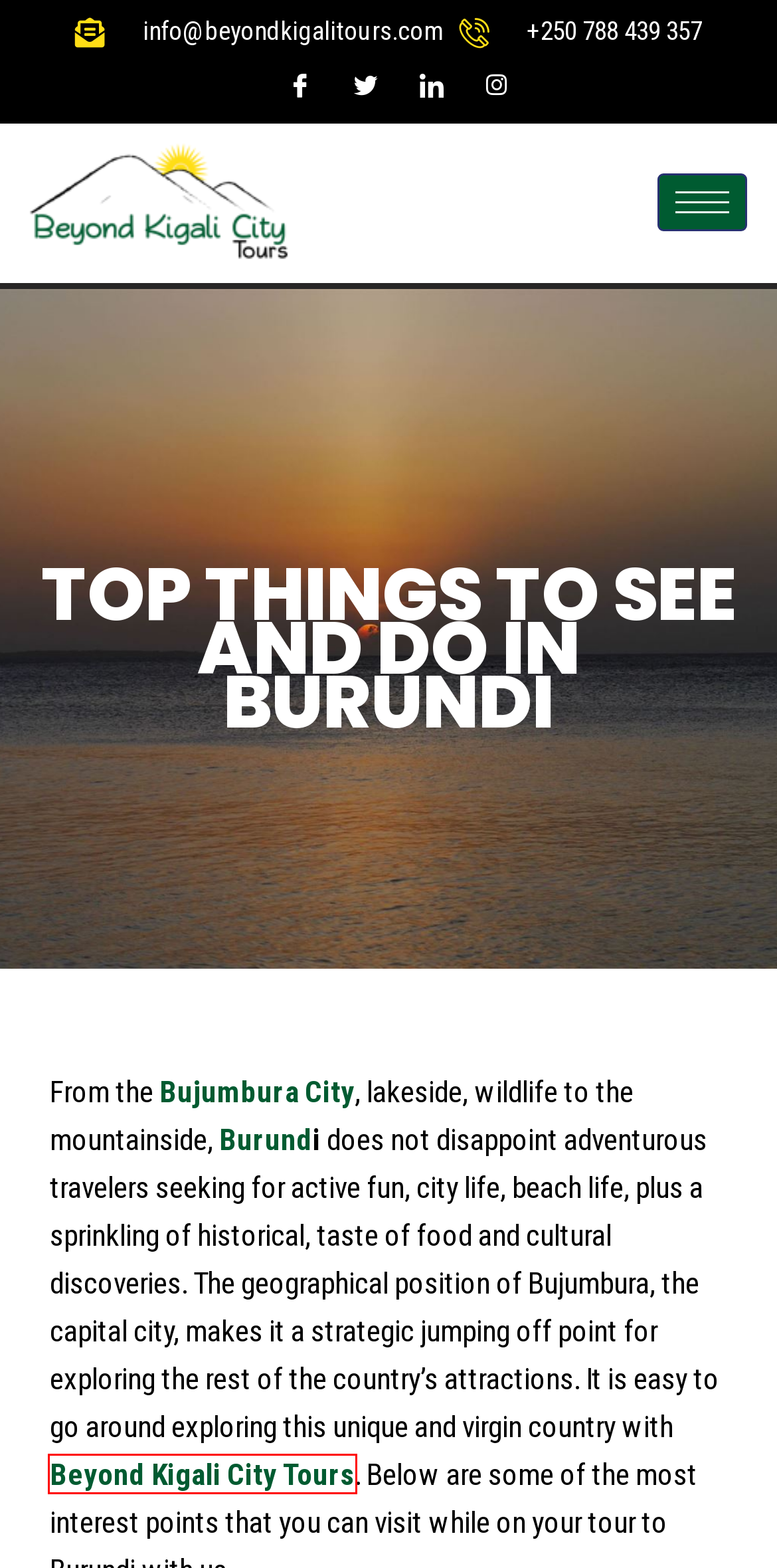You are looking at a screenshot of a webpage with a red bounding box around an element. Determine the best matching webpage description for the new webpage resulting from clicking the element in the red bounding box. Here are the descriptions:
A. 10 Days Uganda Gorilla Encounter Safari | Beyond Kigali City Tours
B. 1 Day Akagera Game Drive Safari | Beyond Kigali City Tours
C. 4 days Gorilla trekking Rwanda  | Beyond Kigali City Tours
D. Kigali City Walking Tour 1 Day | Beyond Kigali City Tours
E. Kigali Tours Rwanda | Beyond Kigali City Tours
F. 2 Days Gorilla Trekking Rwanda Safari | Beyond Kigali City Tours
G. 7 Days Uganda Primate tracking Safari | Beyond Kigali City Tours
H. 8 days adventure safari Uganda | Beyond Kigali City Tours

E